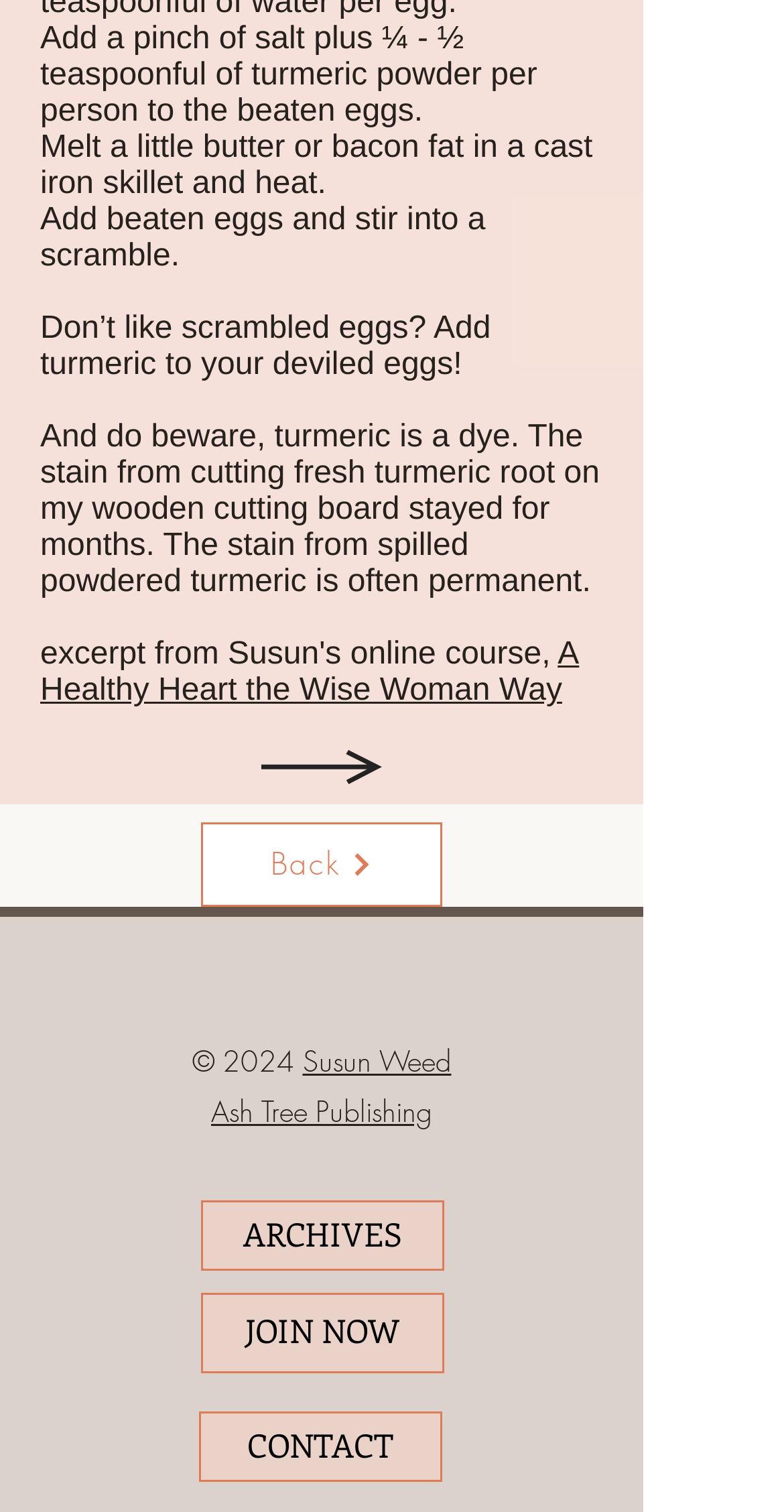What is the purpose of the 'Back' link?
Please answer the question with as much detail as possible using the screenshot.

The 'Back' link is likely intended to allow the user to navigate back to a previous page or section, although the exact destination is not specified on this webpage.